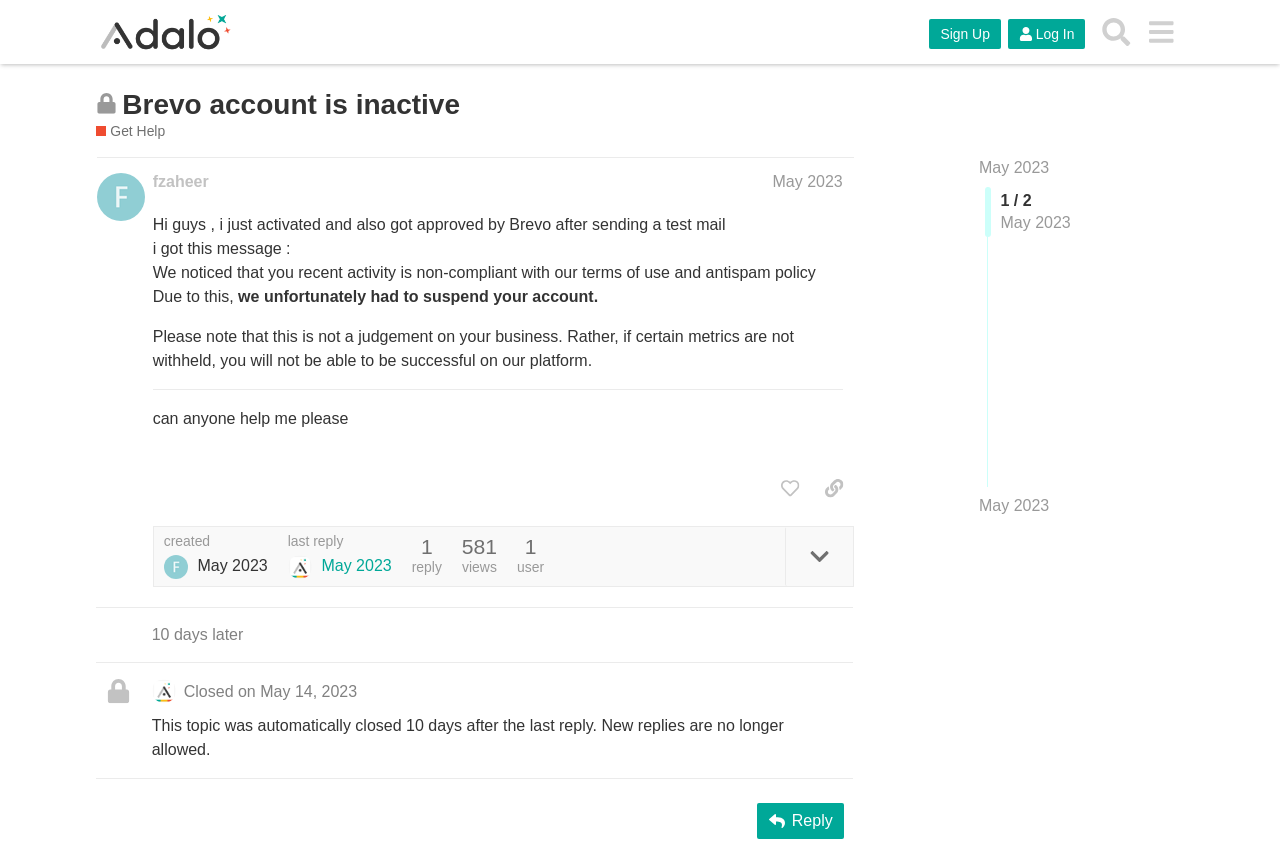Identify the bounding box coordinates of the clickable region to carry out the given instruction: "View the topic 'Brevo account is inactive'".

[0.096, 0.105, 0.359, 0.141]